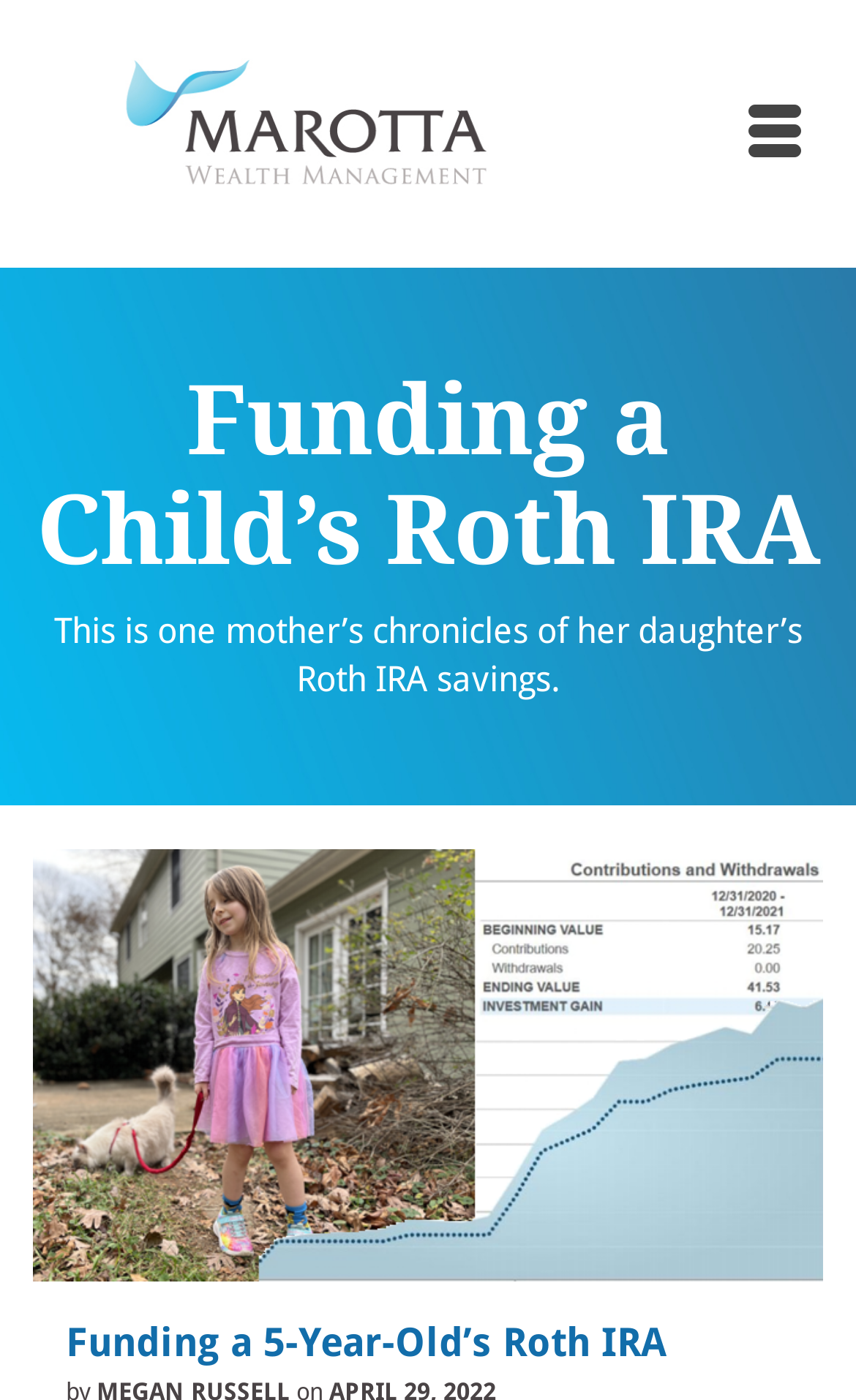What is the relationship between the current article and the linked article?
Please look at the screenshot and answer using one word or phrase.

They are related to Roth IRA savings